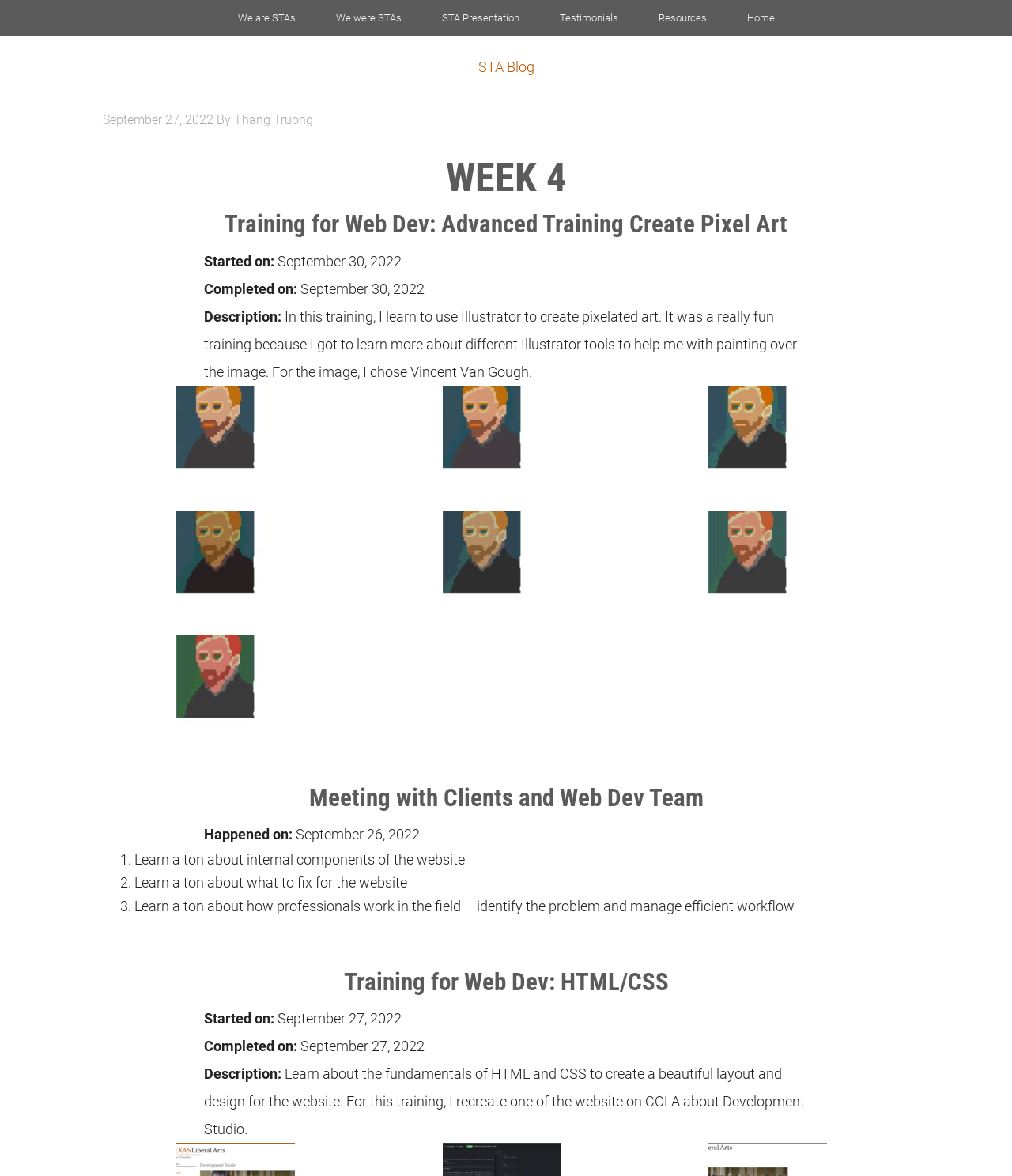Generate a comprehensive description of the contents of the webpage.

The webpage is titled "Week 4" and appears to be a blog post or journal entry about the author's experiences and learnings during a specific week. 

At the top of the page, there is a navigation menu with links to various sections, including "We are STAs", "We were STAs", "STA Presentation", "Testimonials", "Resources", and "Home". 

Below the navigation menu, there is a prominent link to "STA Blog" that takes up most of the width of the page. 

The main content of the page is divided into several sections, each with its own heading. The first section is titled "WEEK 4" and has a subheading "Training for Web Dev: Advanced Training Create Pixel Art". This section includes a brief description of the training, which involved learning to use Illustrator to create pixelated art. There are also four figures or images displayed in a row, each with a link. 

The next section is titled "Meeting with Clients and Web Dev Team" and includes a brief description of the meeting, which took place on September 26, 2022. This section also includes a list of three points, each describing something the author learned during the meeting. 

The final section is titled "Training for Web Dev: HTML/CSS" and includes a brief description of the training, which involved learning about the fundamentals of HTML and CSS to create a beautiful layout and design for a website.